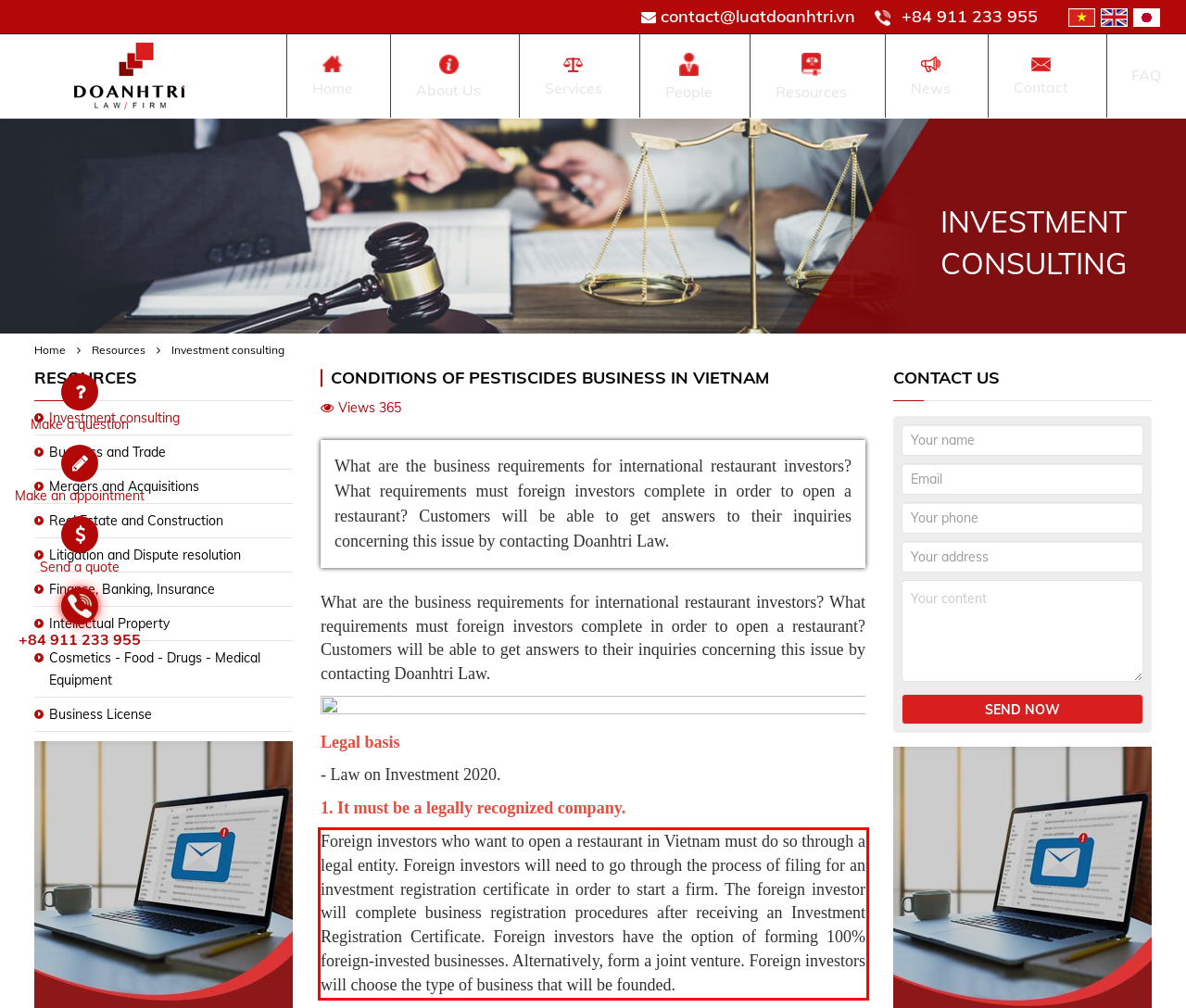Please perform OCR on the UI element surrounded by the red bounding box in the given webpage screenshot and extract its text content.

Foreign investors who want to open a restaurant in Vietnam must do so through a legal entity. Foreign investors will need to go through the process of filing for an investment registration certificate in order to start a firm. The foreign investor will complete business registration procedures after receiving an Investment Registration Certificate. Foreign investors have the option of forming 100% foreign-invested businesses. Alternatively, form a joint venture. Foreign investors will choose the type of business that will be founded.